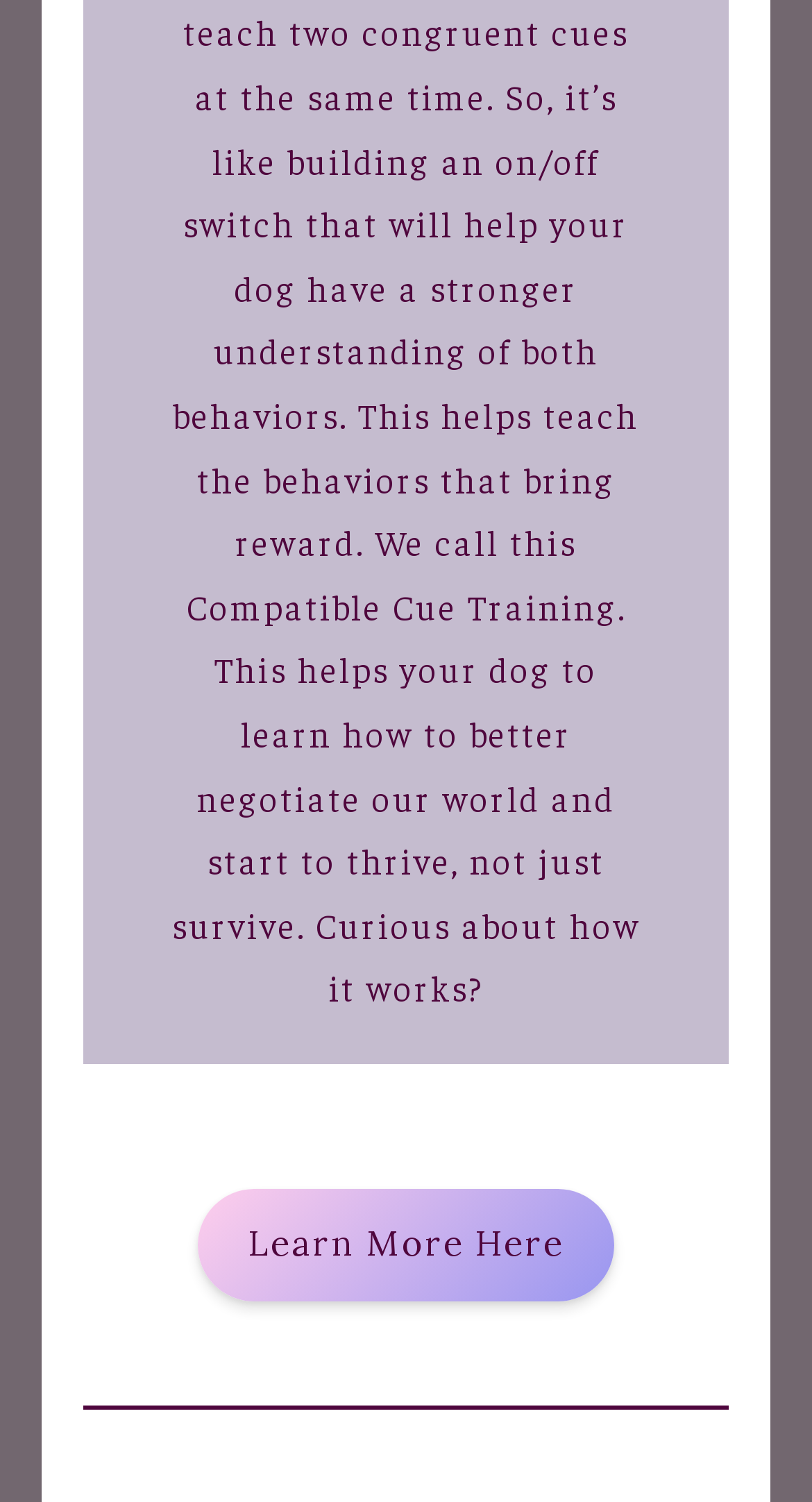Given the element description "Learn More Here", identify the bounding box of the corresponding UI element.

[0.242, 0.792, 0.758, 0.866]